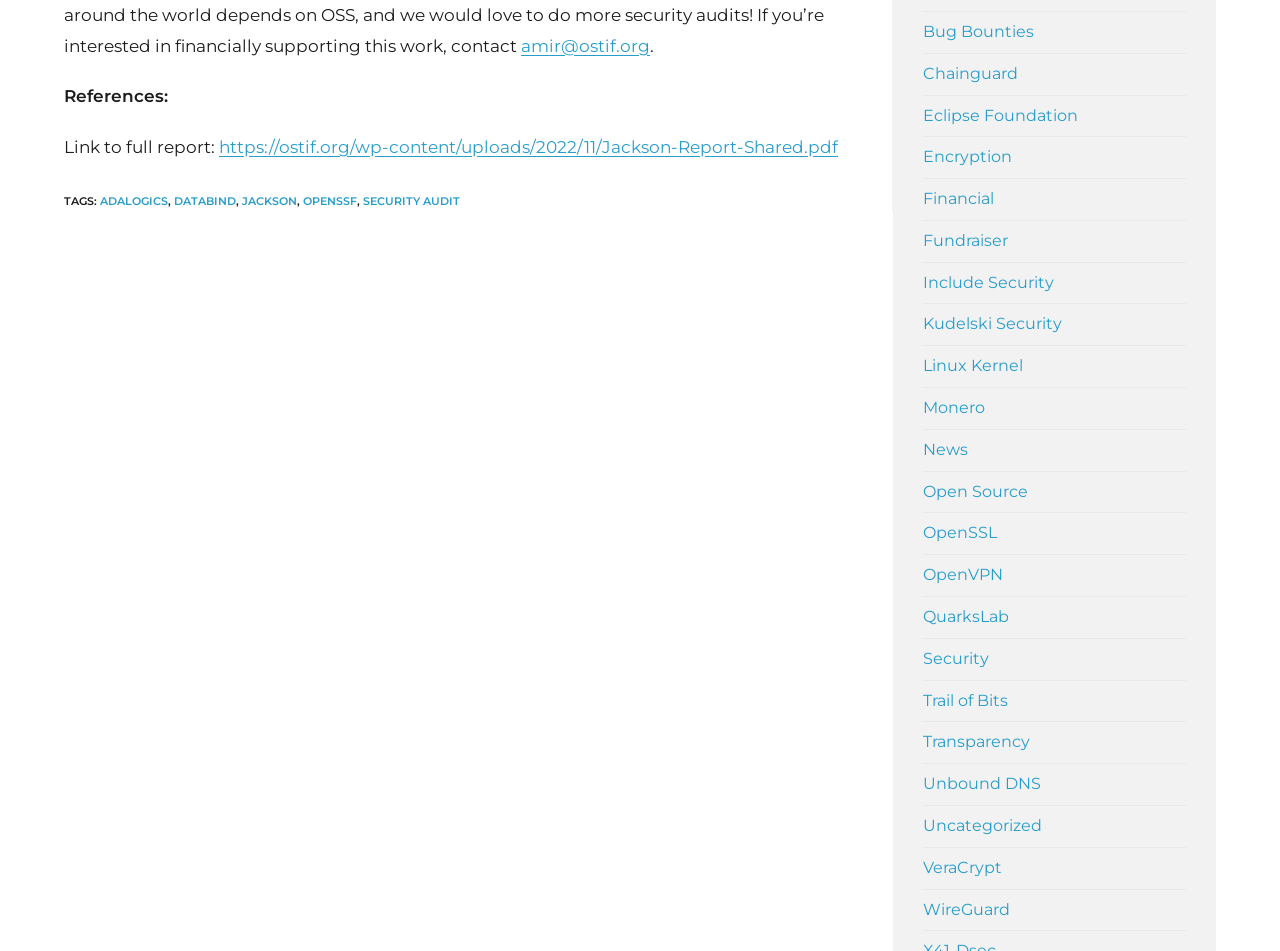Can you look at the image and give a comprehensive answer to the question:
What is the email address of the author?

The email address of the author can be found at the top of the webpage, which is 'amir@ostif.org'.